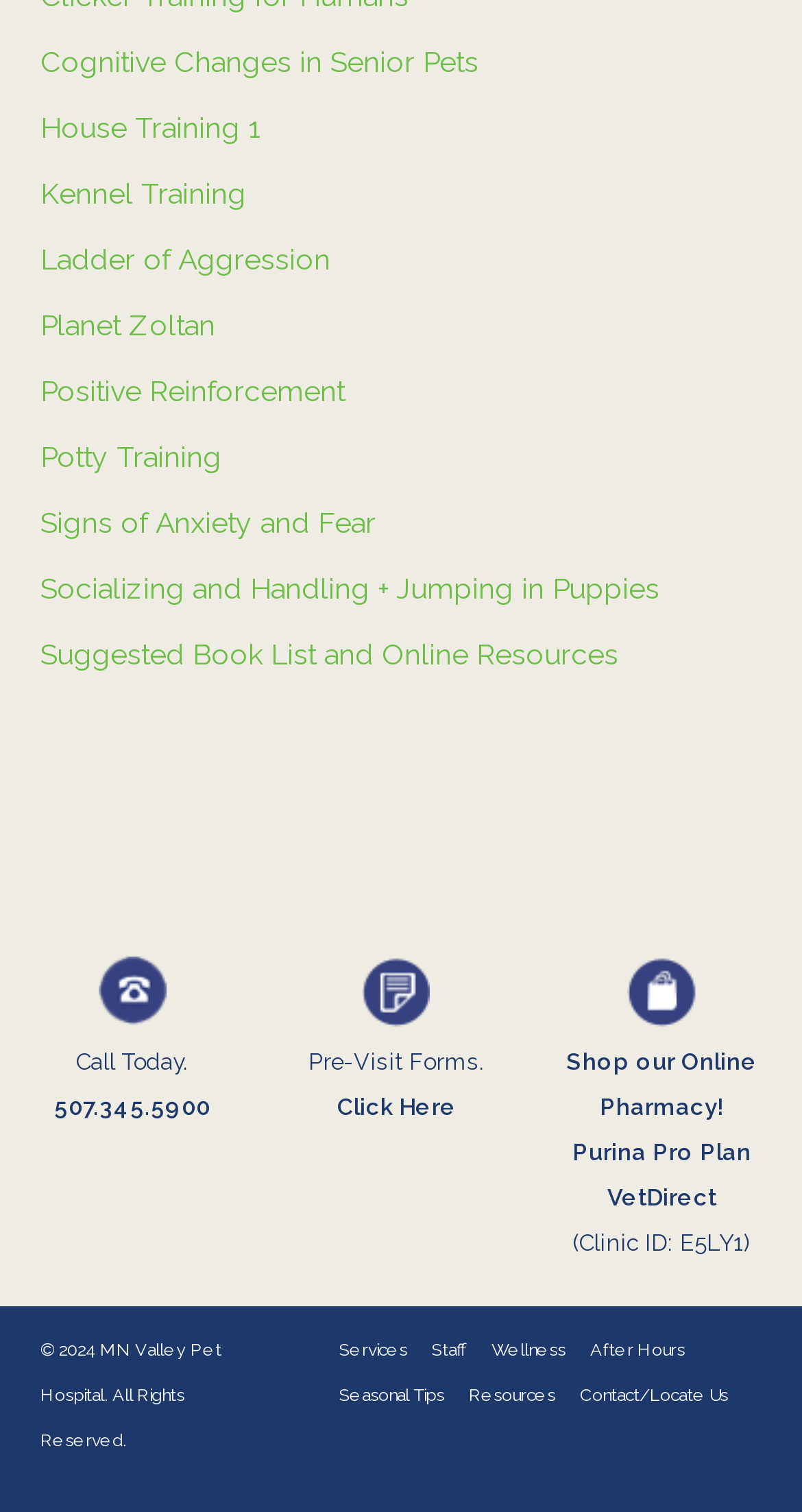How many links are there in the top section?
Please look at the screenshot and answer in one word or a short phrase.

11